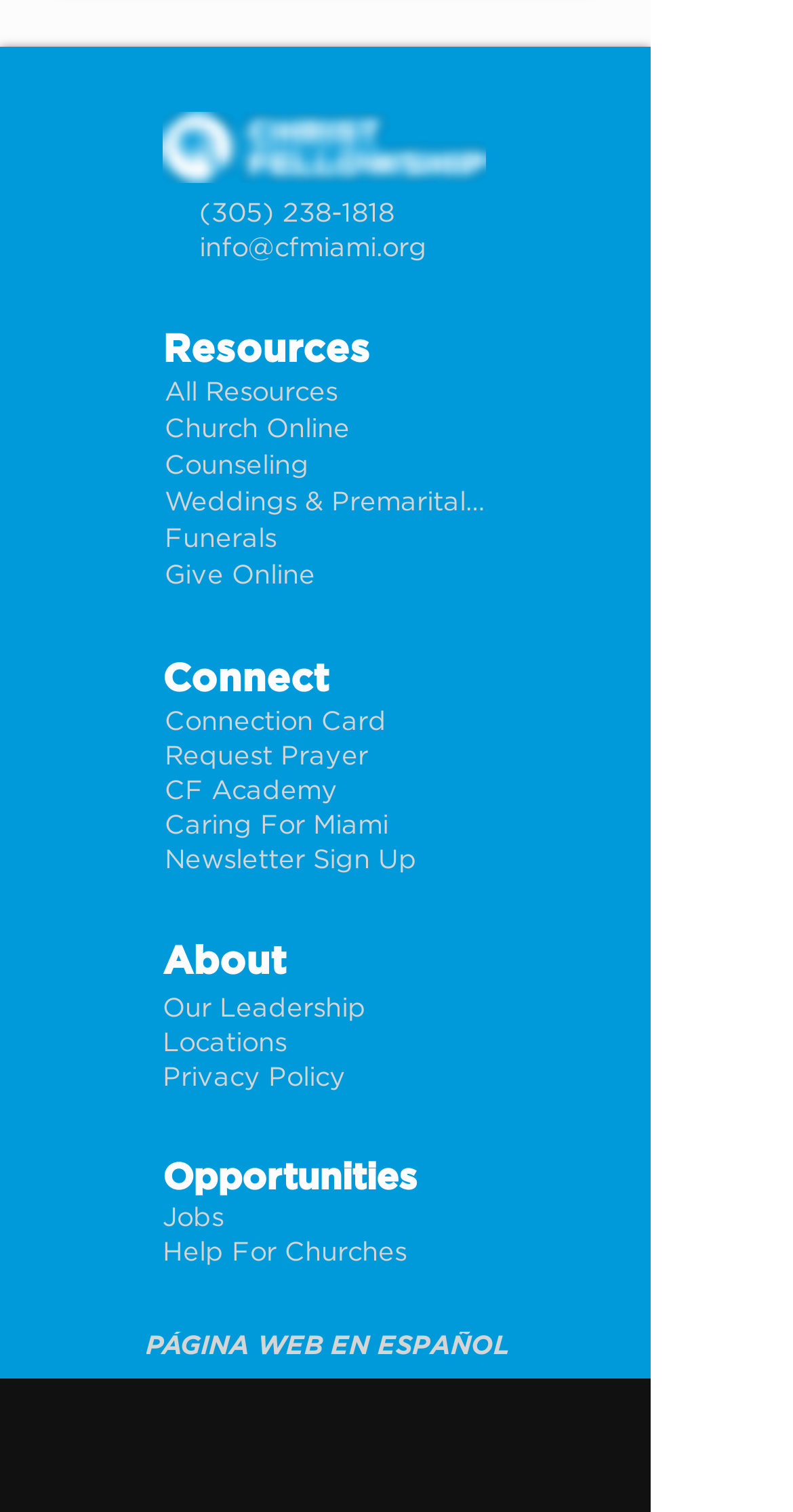Please identify the bounding box coordinates of the area I need to click to accomplish the following instruction: "View church online resources".

[0.208, 0.273, 0.618, 0.296]